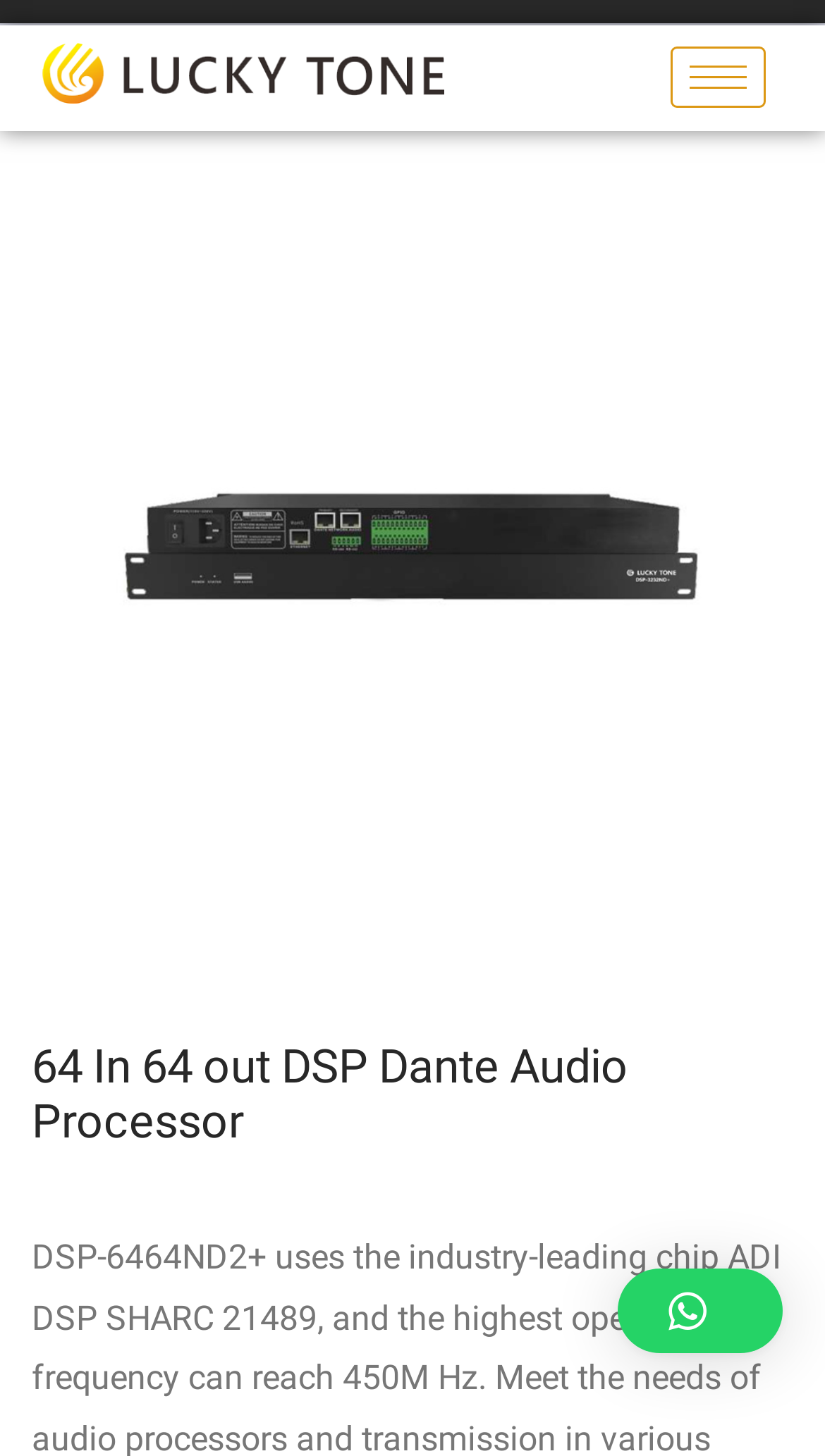Answer the following inquiry with a single word or phrase:
What is the type of icon on the top right corner?

hamburger-icon